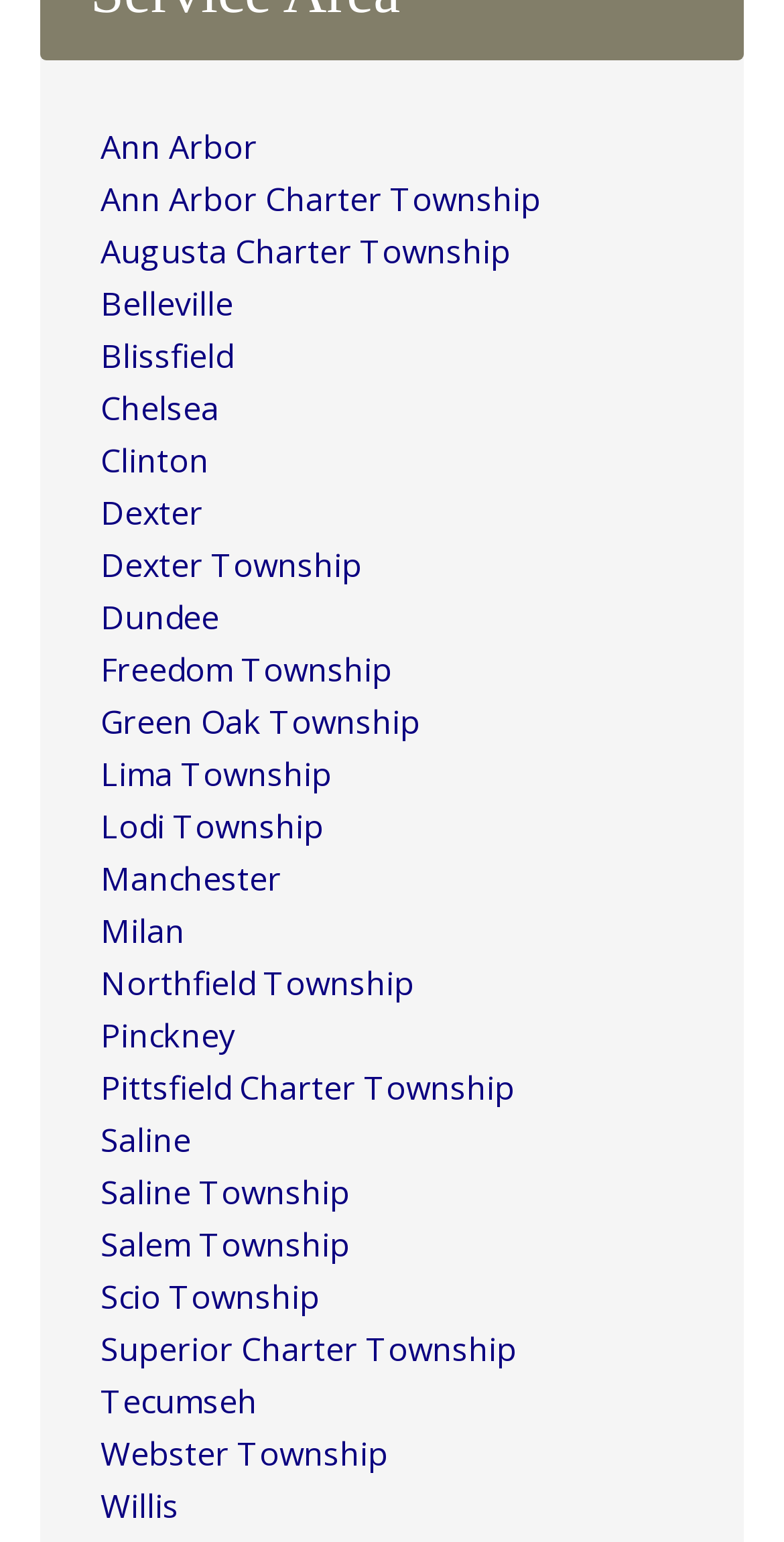Show the bounding box coordinates of the region that should be clicked to follow the instruction: "go to Chelsea."

[0.128, 0.251, 0.279, 0.28]